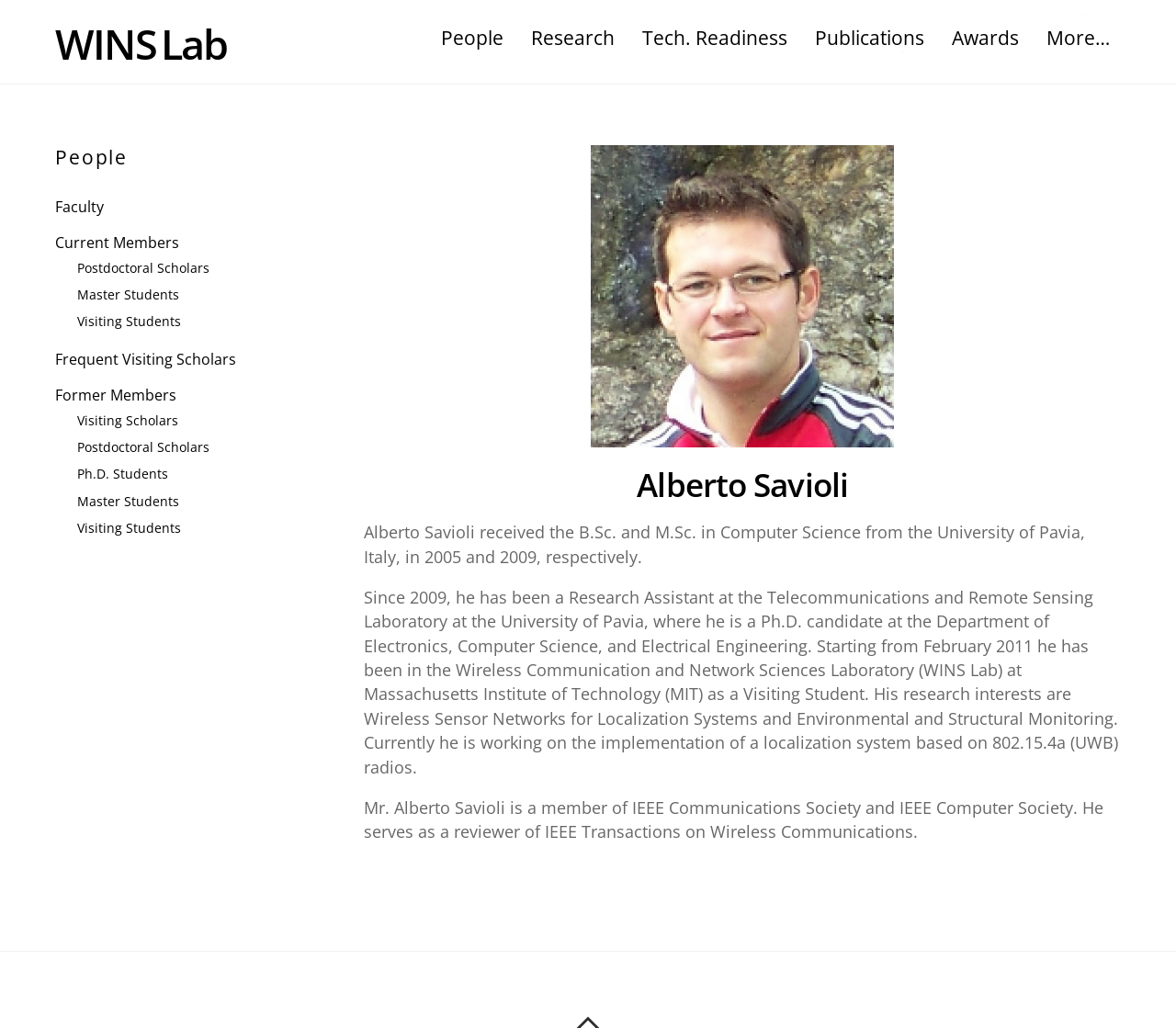Determine the bounding box coordinates of the clickable area required to perform the following instruction: "read about Research". The coordinates should be represented as four float numbers between 0 and 1: [left, top, right, bottom].

[0.442, 0.014, 0.532, 0.06]